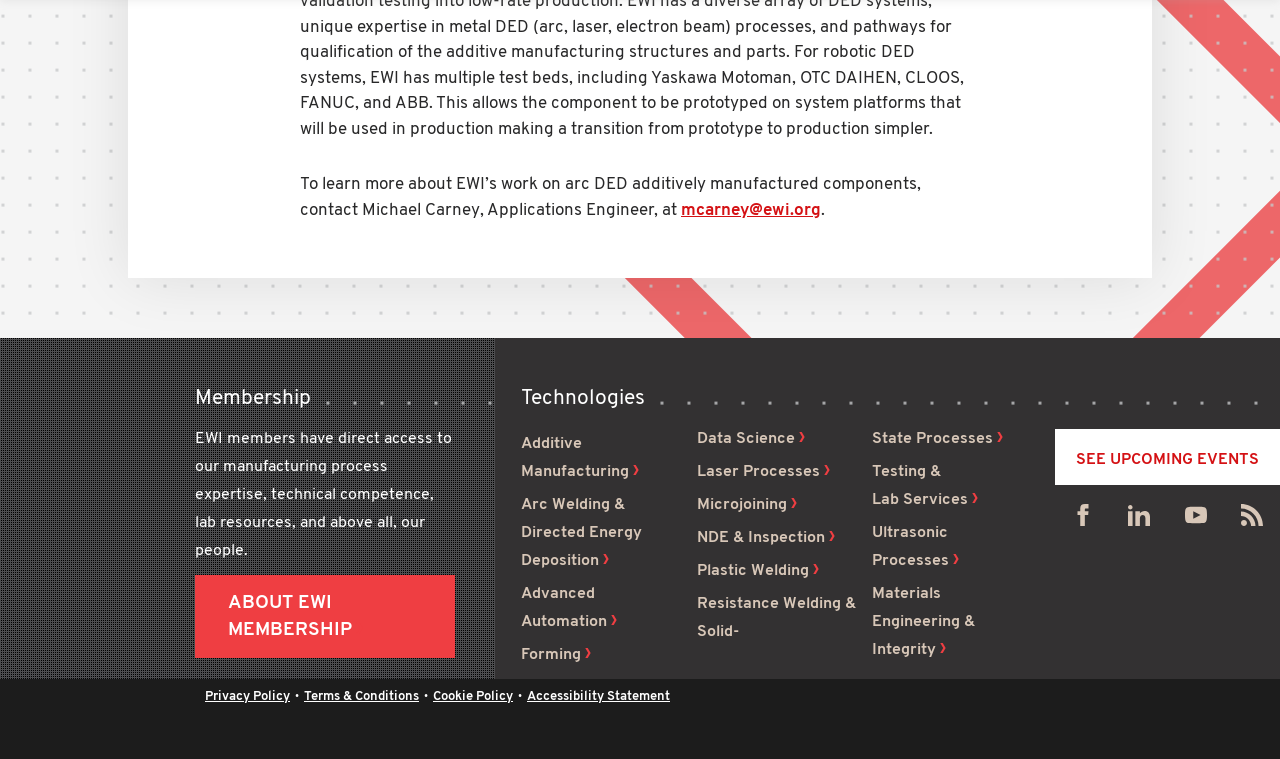What is the contact email for Michael Carney?
From the image, respond using a single word or phrase.

mcarney@ewi.org